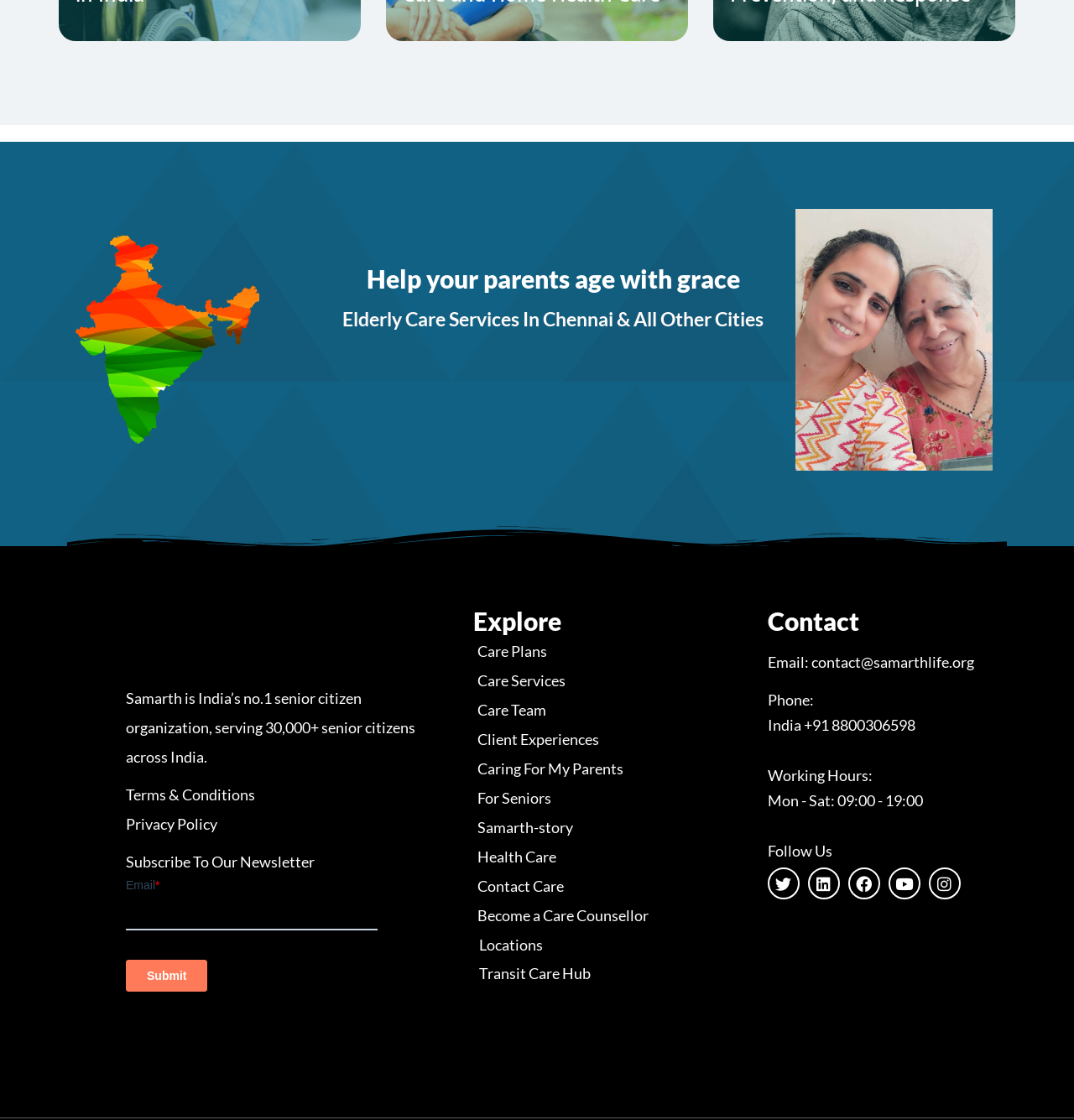Determine the bounding box coordinates for the clickable element required to fulfill the instruction: "Click on the link to All Cities Page". Provide the coordinates as four float numbers between 0 and 1, i.e., [left, top, right, bottom].

[0.07, 0.207, 0.241, 0.399]